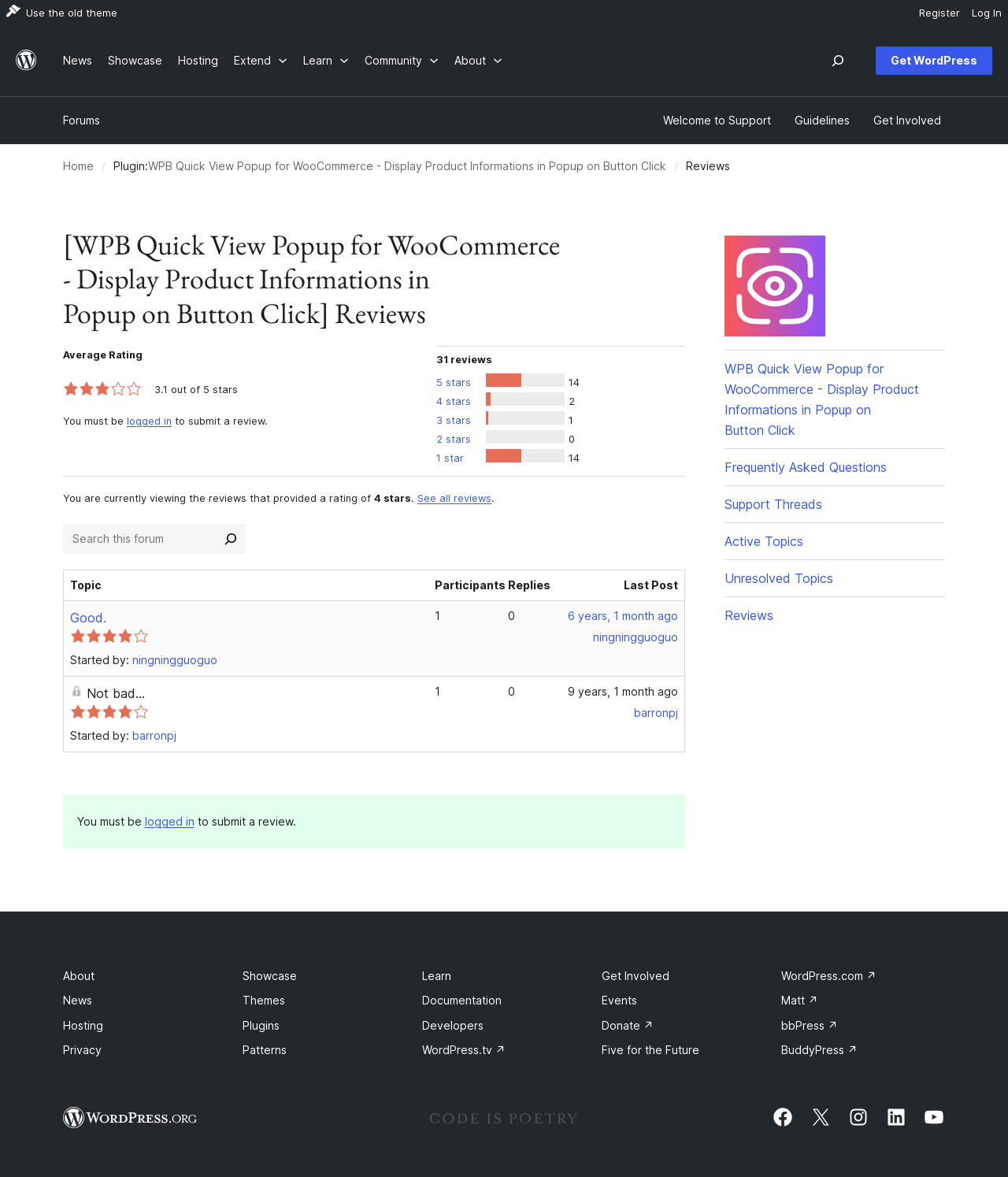Please provide a one-word or phrase answer to the question: 
What is the purpose of the search box?

To search for reviews